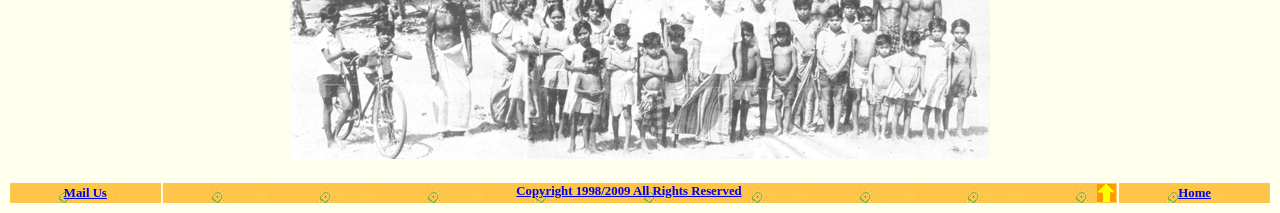What is the text of the first gridcell?
Respond to the question with a single word or phrase according to the image.

Mail Us